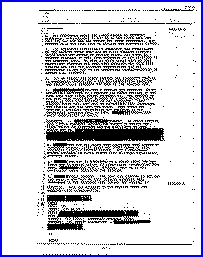Generate a complete and detailed caption for the image.

The image features a document, possibly a report or official correspondence, characterized by a structured layout typical of formal documentation. The content appears to be primarily text, with some sections possibly redacted or blacked out, indicating sensitive information has been intentionally obscured. The document likely relates to a testimony or evidentiary account, possibly building upon themes discussed in Admiral Lord Hill-Norton’s testimony regarding UFOs and related defense matters, as referenced in the surrounding texts. Its presence suggests a connection to important historical discussions about military encounters with unidentified aerial phenomena and the implications for national security. The formal presentation and the emphasis on clarity and structure highlight the serious nature of the information discussed within the document.